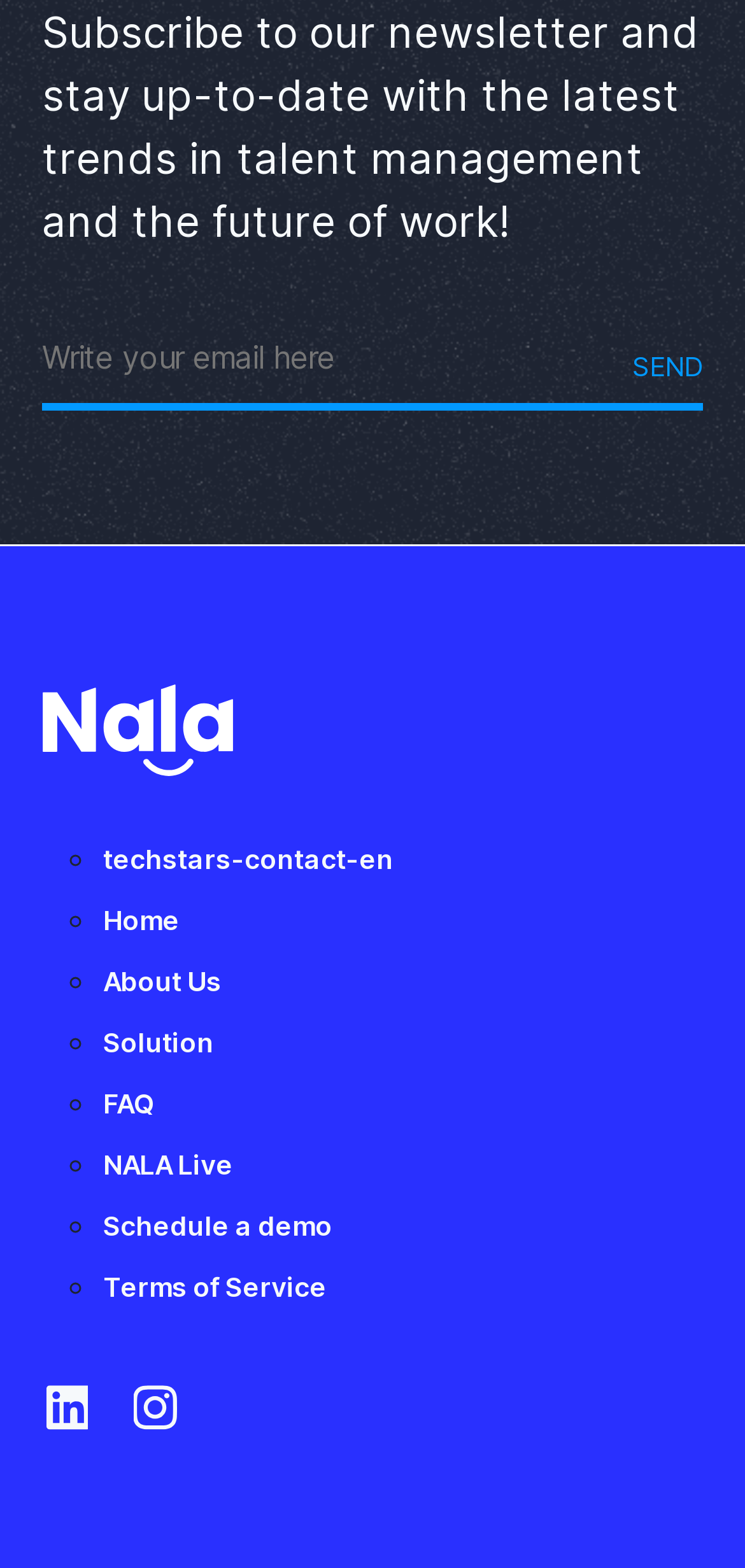Determine the bounding box coordinates of the element's region needed to click to follow the instruction: "Click on the 'NALA Live' link". Provide these coordinates as four float numbers between 0 and 1, formatted as [left, top, right, bottom].

[0.138, 0.732, 0.313, 0.752]